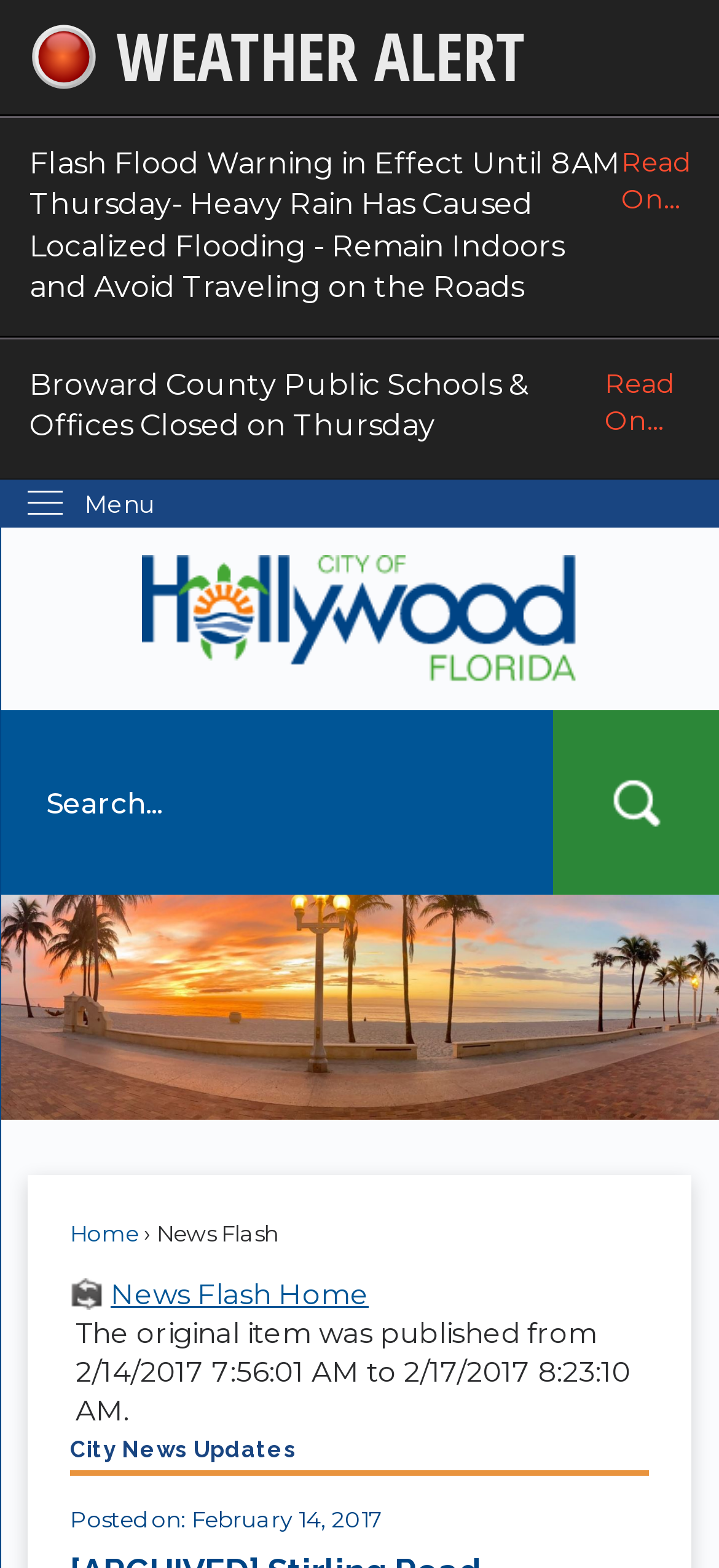Provide a thorough and detailed response to the question by examining the image: 
What is the first emergency alert about?

I found the answer by looking at the link with the text 'Flash Flood Warning in Effect Until 8AM Thursday- Heavy Rain Has Caused Localized Flooding - Remain Indoors and Avoid Traveling on the Roads Read On...' which is located below the 'Emergency Alert' image.